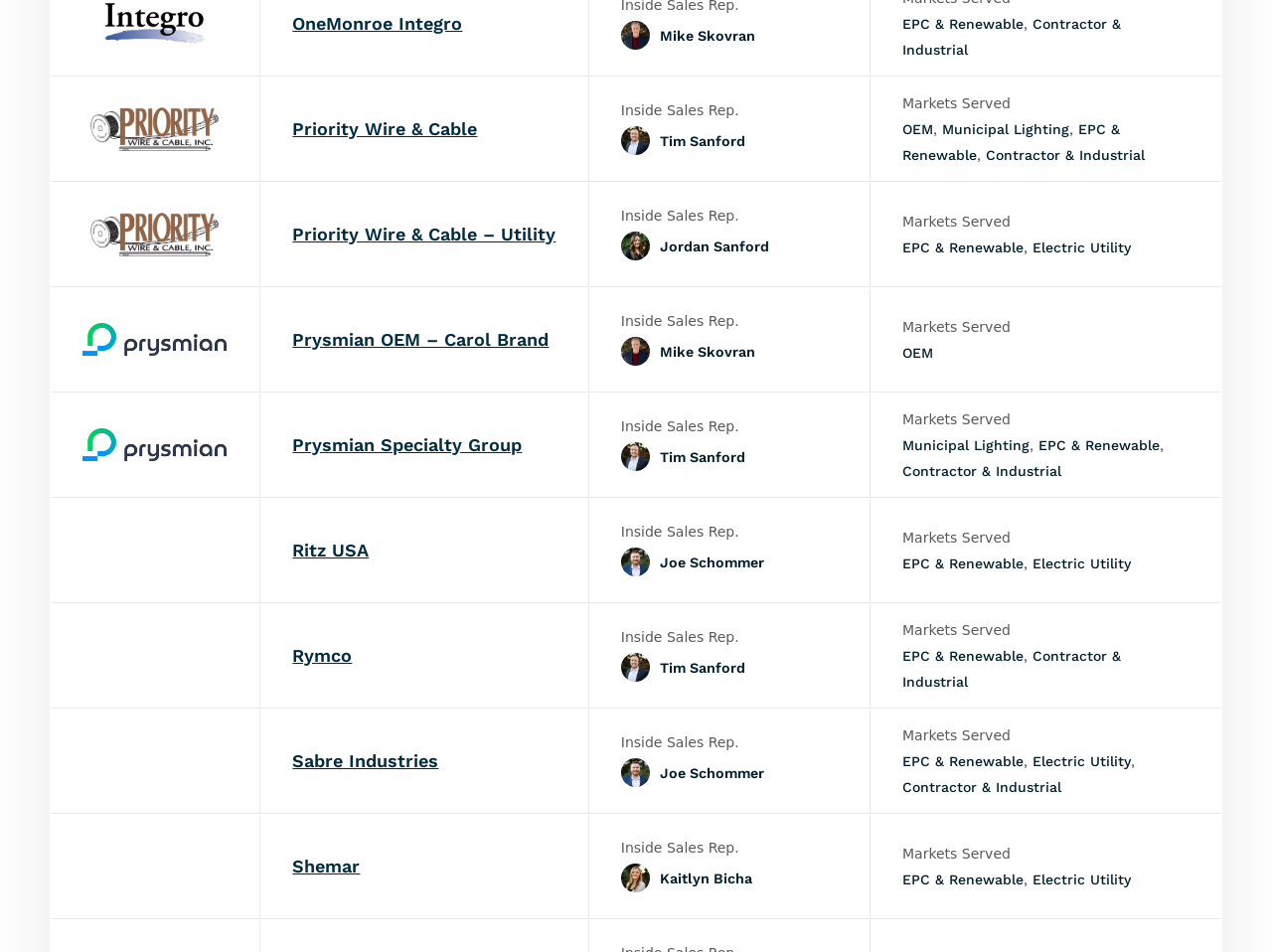Based on the image, please respond to the question with as much detail as possible:
What are the markets served by Prysmian OEM – Carol Brand?

The webpage has a section for 'Prysmian OEM – Carol Brand' with markets served, and one of the markets is 'OEM'.